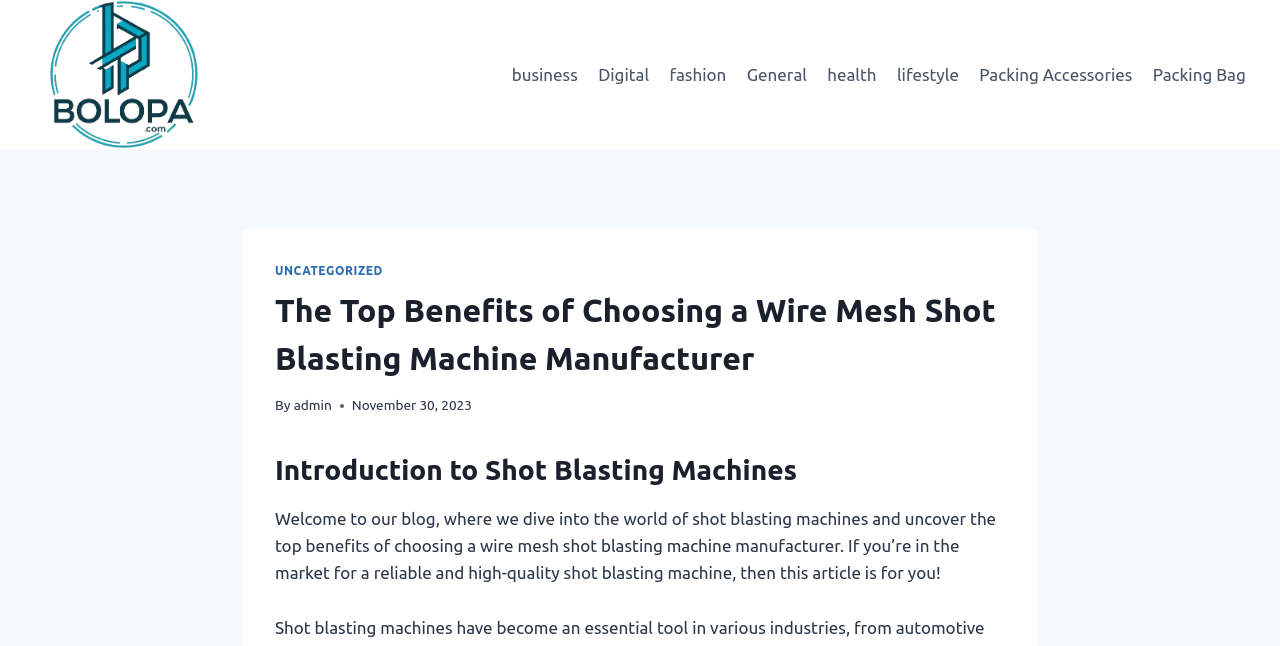Use a single word or phrase to answer the question:
How many navigation links are available?

8